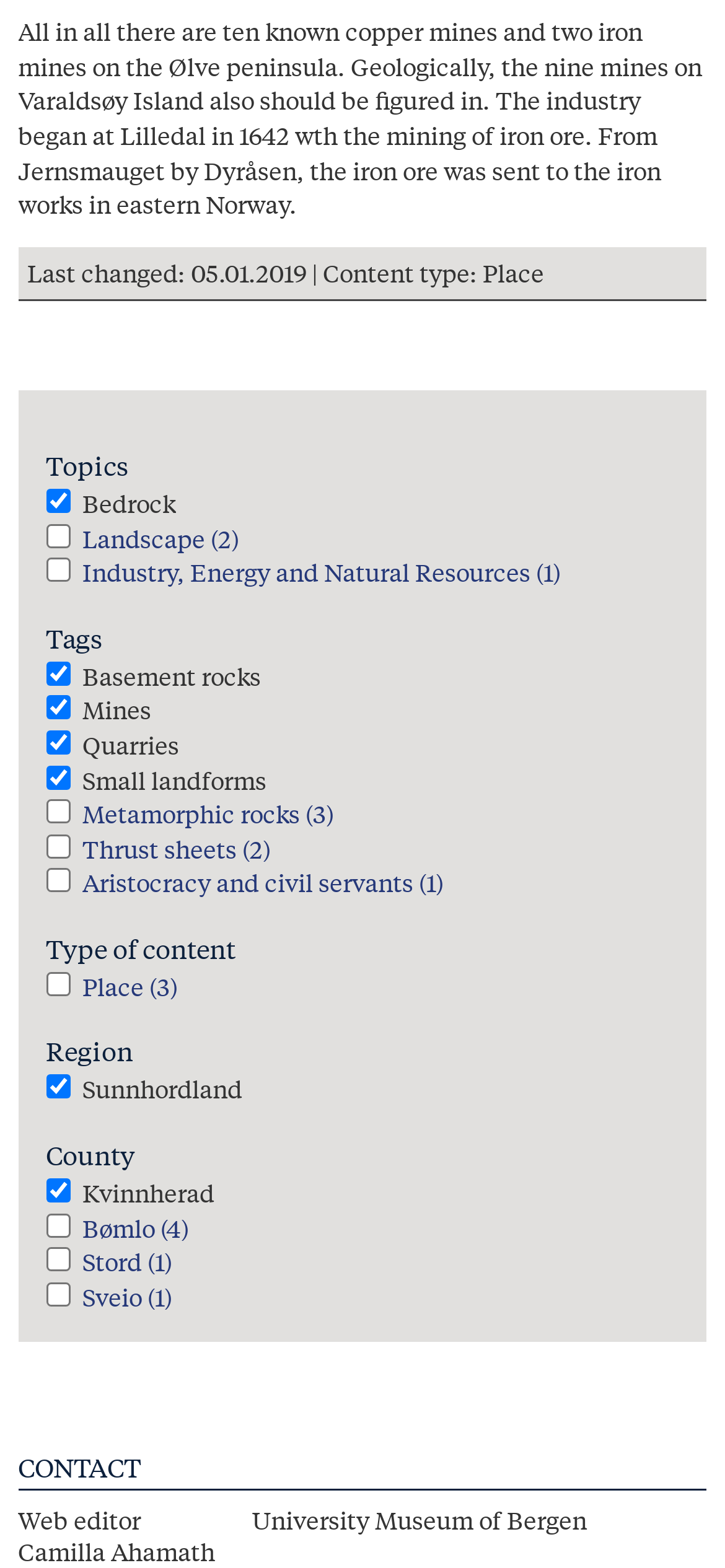Determine the bounding box for the described UI element: "parent_node: Remove Mines filter".

[0.063, 0.444, 0.097, 0.459]